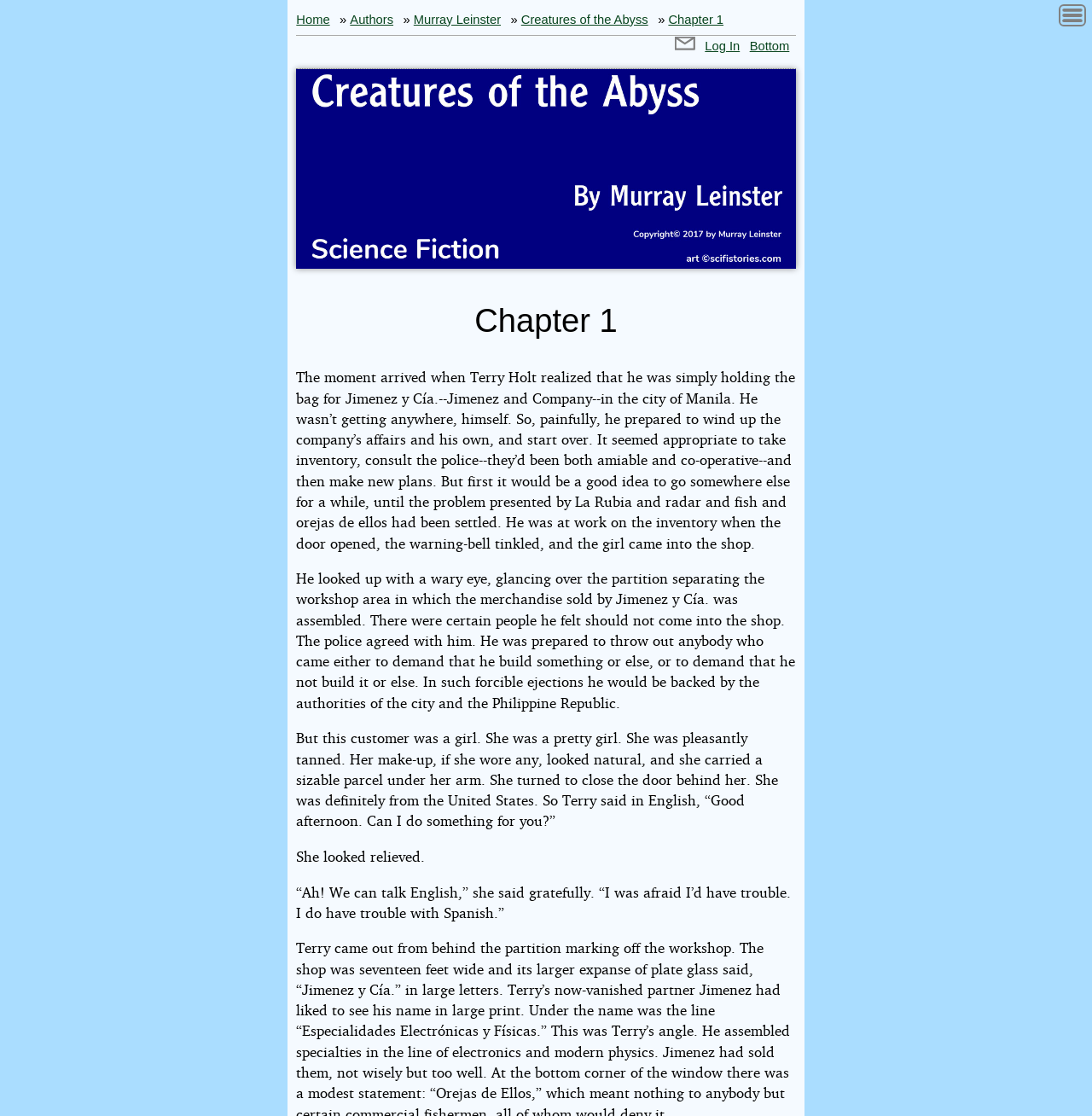What is the name of the author of the science fiction story?
Give a single word or phrase answer based on the content of the image.

Murray Leinster